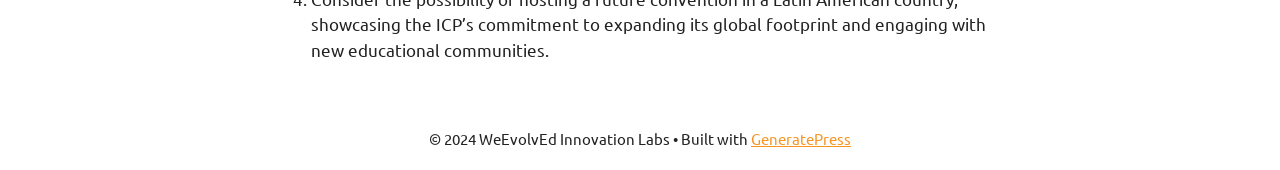Given the description: "ARTBUTLER NEXT – Sign in", determine the bounding box coordinates of the UI element. The coordinates should be formatted as four float numbers between 0 and 1, [left, top, right, bottom].

None